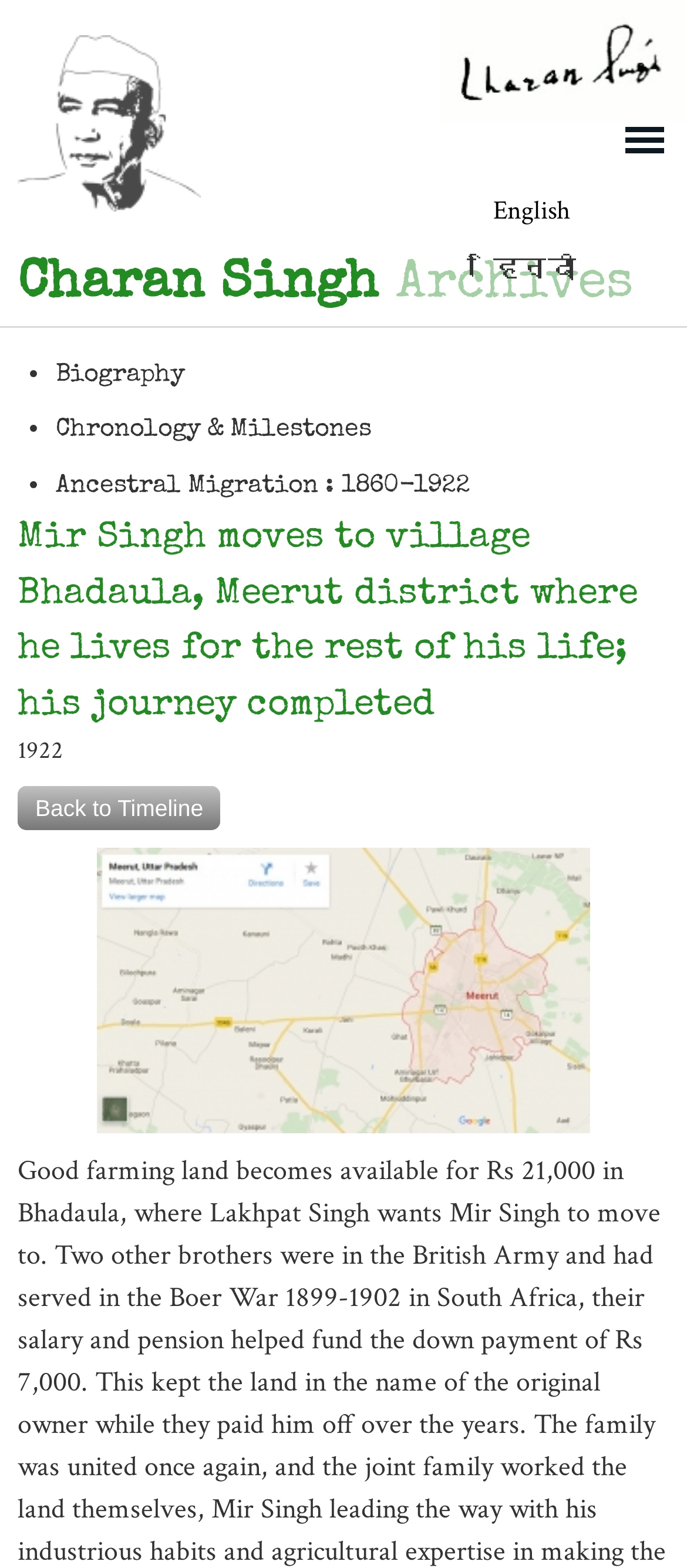Please mark the clickable region by giving the bounding box coordinates needed to complete this instruction: "Read more about Mir Singh's journey".

[0.141, 0.702, 0.859, 0.721]